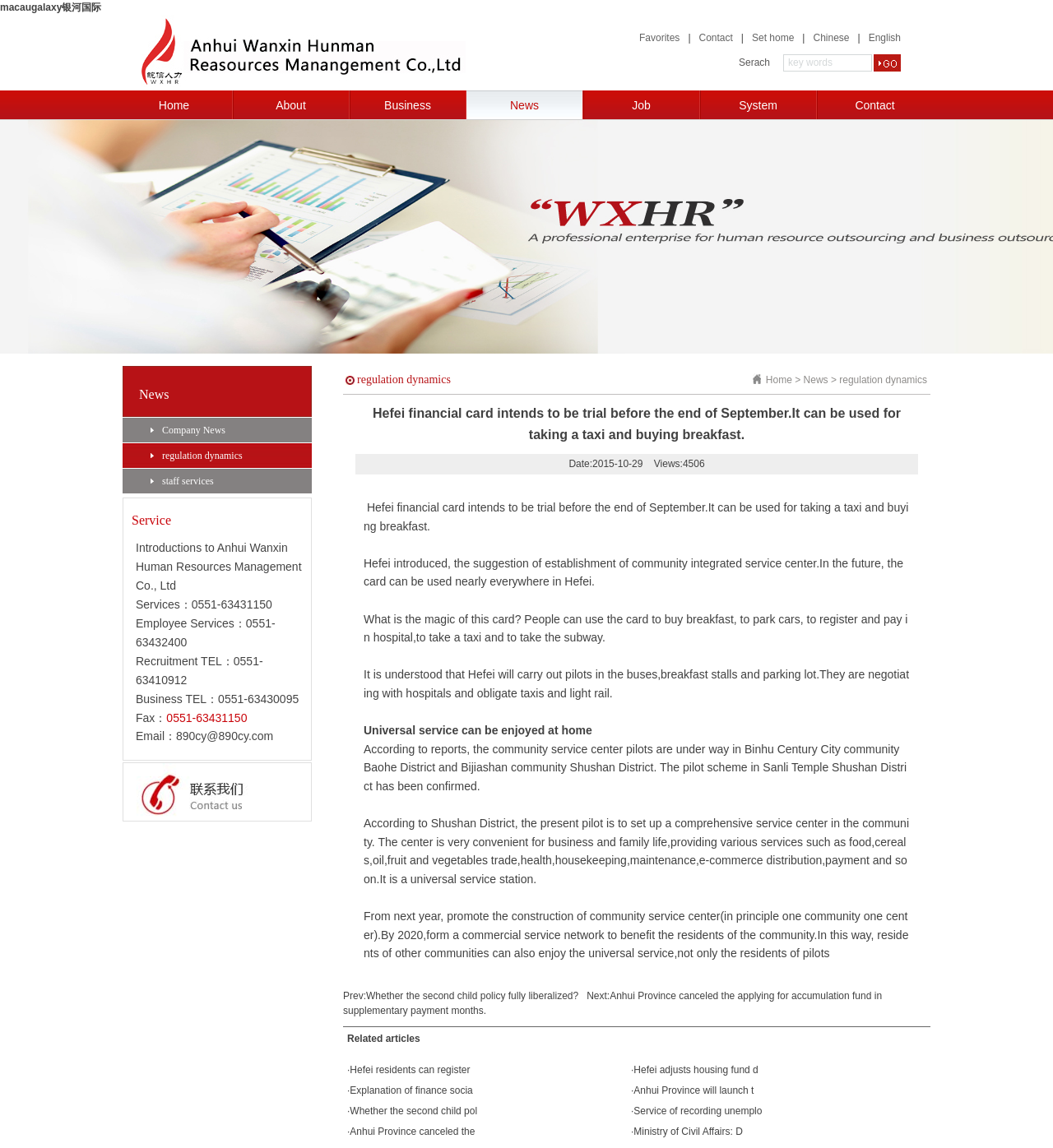Convey a detailed summary of the webpage, mentioning all key elements.

This webpage is about Hefei financial card, which is intended to be trialed before the end of September and can be used for taking a taxi and buying breakfast. 

At the top of the page, there is a heading with the title "macaugalaxy银河国际" and a logo image next to it. Below the heading, there are several links, including "Favorites", "Contact", "Set home", "Chinese", and "English". 

On the left side of the page, there is a search bar with a heading "Search" and a button next to it. Below the search bar, there are several links, including "Home", "About", "Business", "News", "Job", and "System". 

The main content of the page is divided into two sections. The first section is about news, with a heading "News" and three links below it, including "Company News", "regulation dynamics", and "staff services". 

The second section is about the Hefei financial card, with a heading that repeats the title of the page. Below the heading, there are several paragraphs of text describing the card's features and benefits, including its ability to be used for taking a taxi, buying breakfast, and other daily activities. There are also several images on the page, but their content is not specified. 

At the bottom of the page, there are links to related articles, including "Hefei residents can register", "Explanation of finance social", and "Whether the second child policy fully liberalized?".